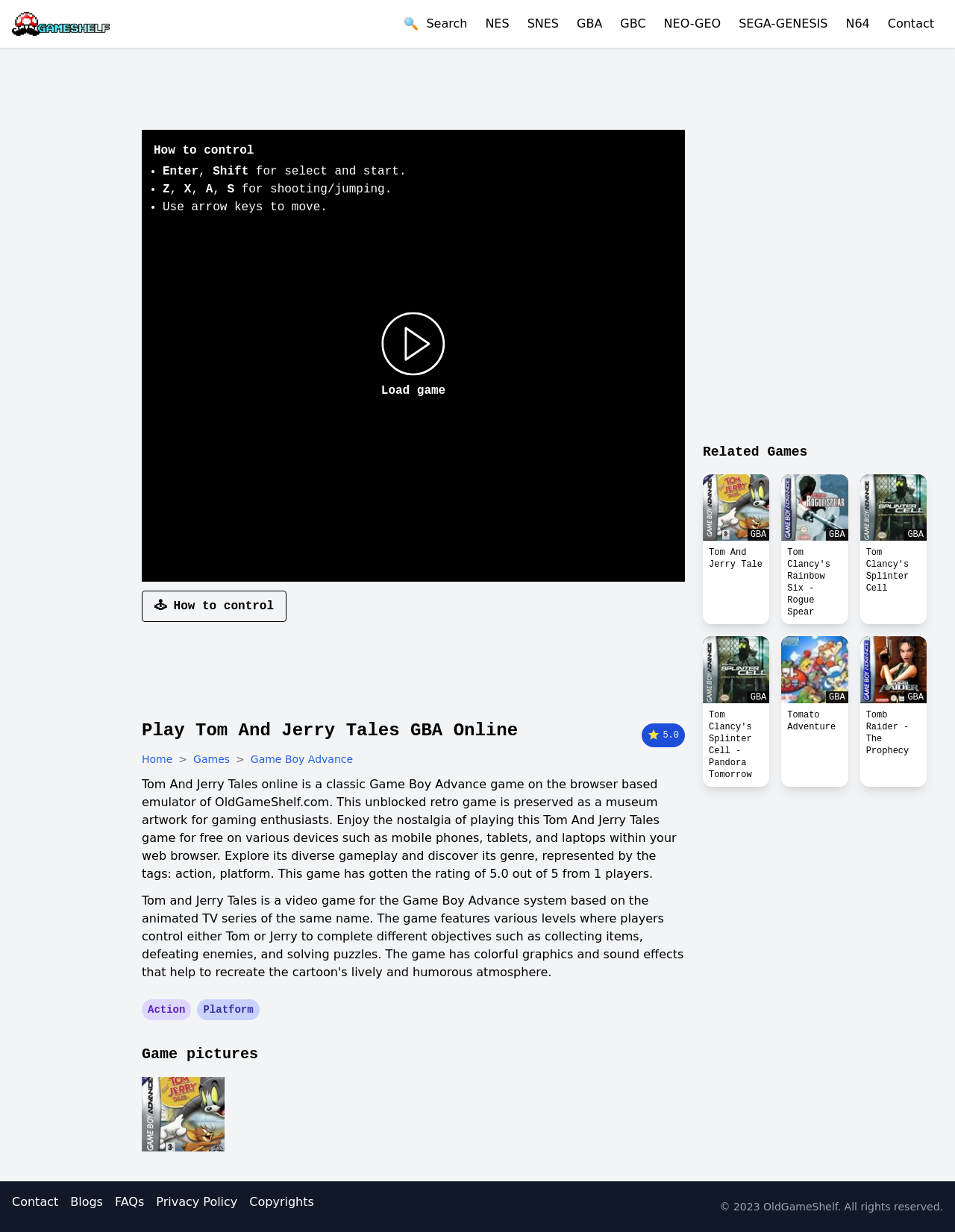What is the rating of Tom And Jerry Tales game?
Could you answer the question in a detailed manner, providing as much information as possible?

The rating of Tom And Jerry Tales game can be found in the text description of the game, which states 'This game has gotten the rating of 5.0 out of 5 from 1 players.'